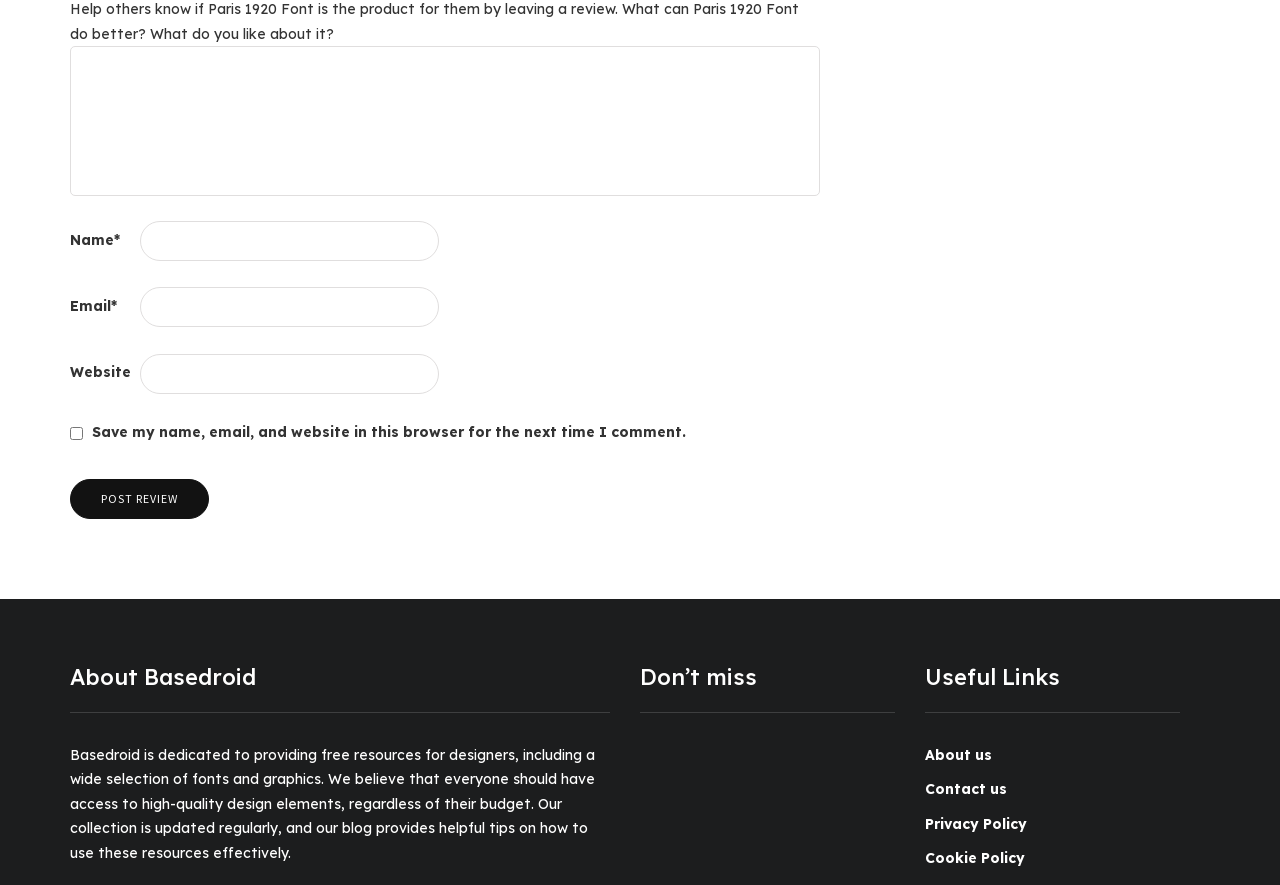What is the topic of the paragraph below the 'About Basedroid' heading? Observe the screenshot and provide a one-word or short phrase answer.

Basedroid's mission